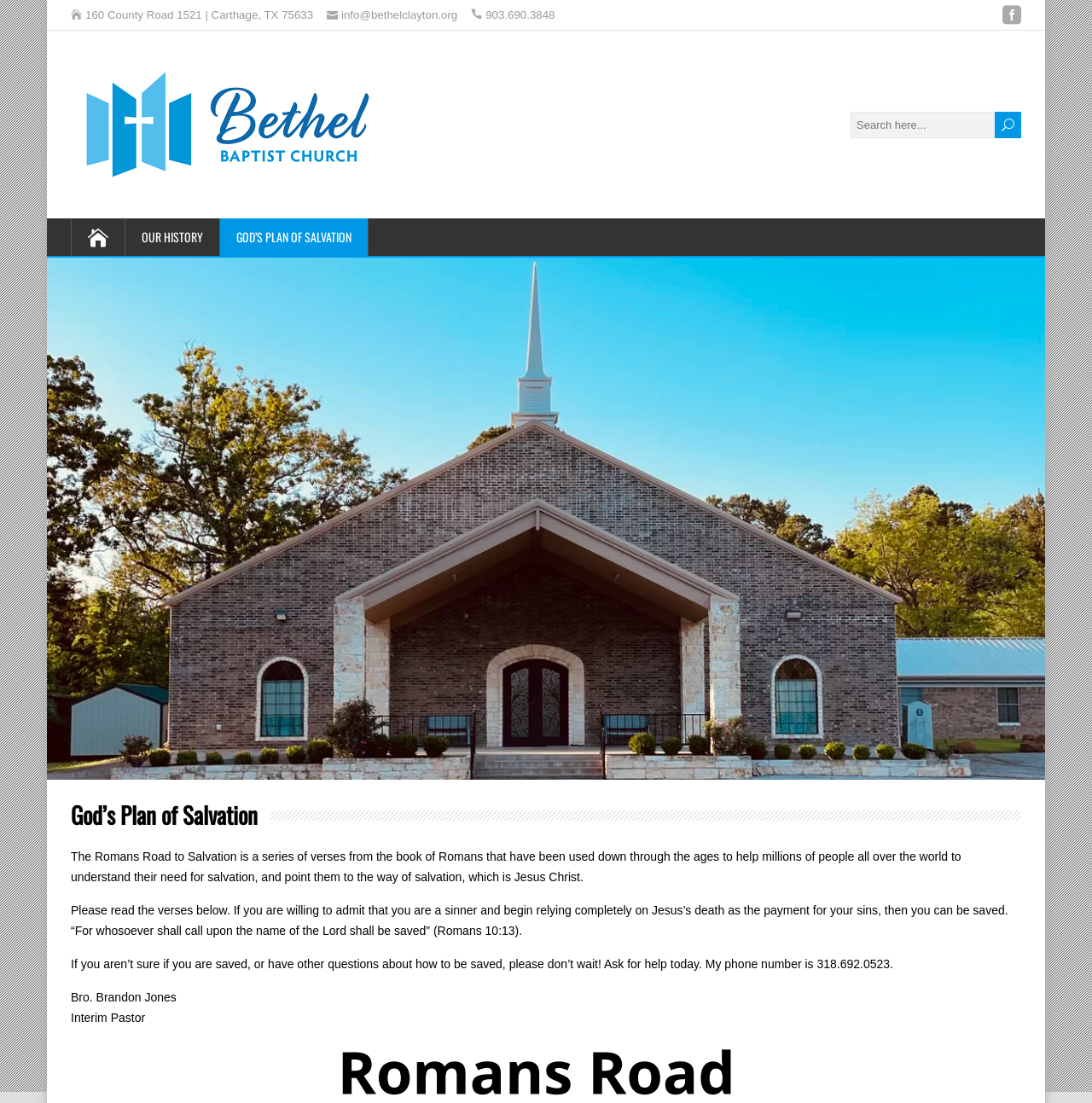Identify the first-level heading on the webpage and generate its text content.

God’s Plan of Salvation